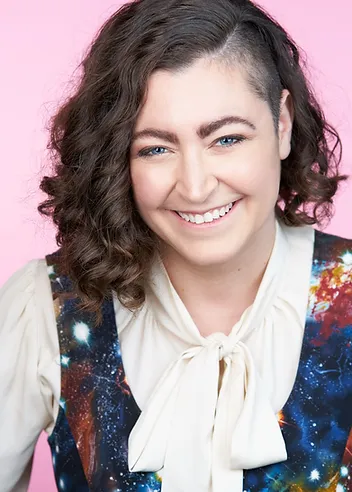What is the pattern on the woman's vest?
Answer the question based on the image using a single word or a brief phrase.

galaxy print